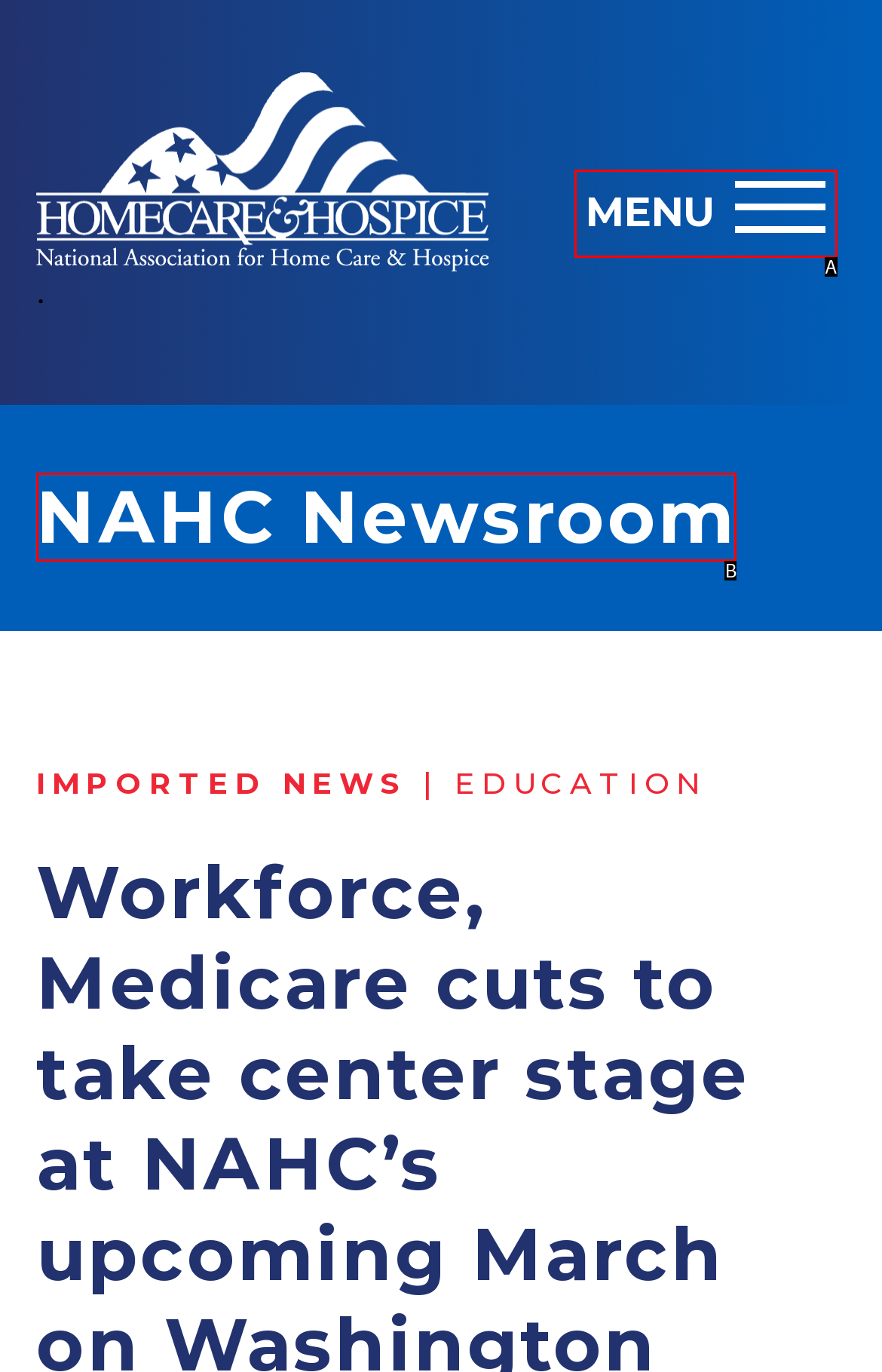Which option best describes: MENU
Respond with the letter of the appropriate choice.

A